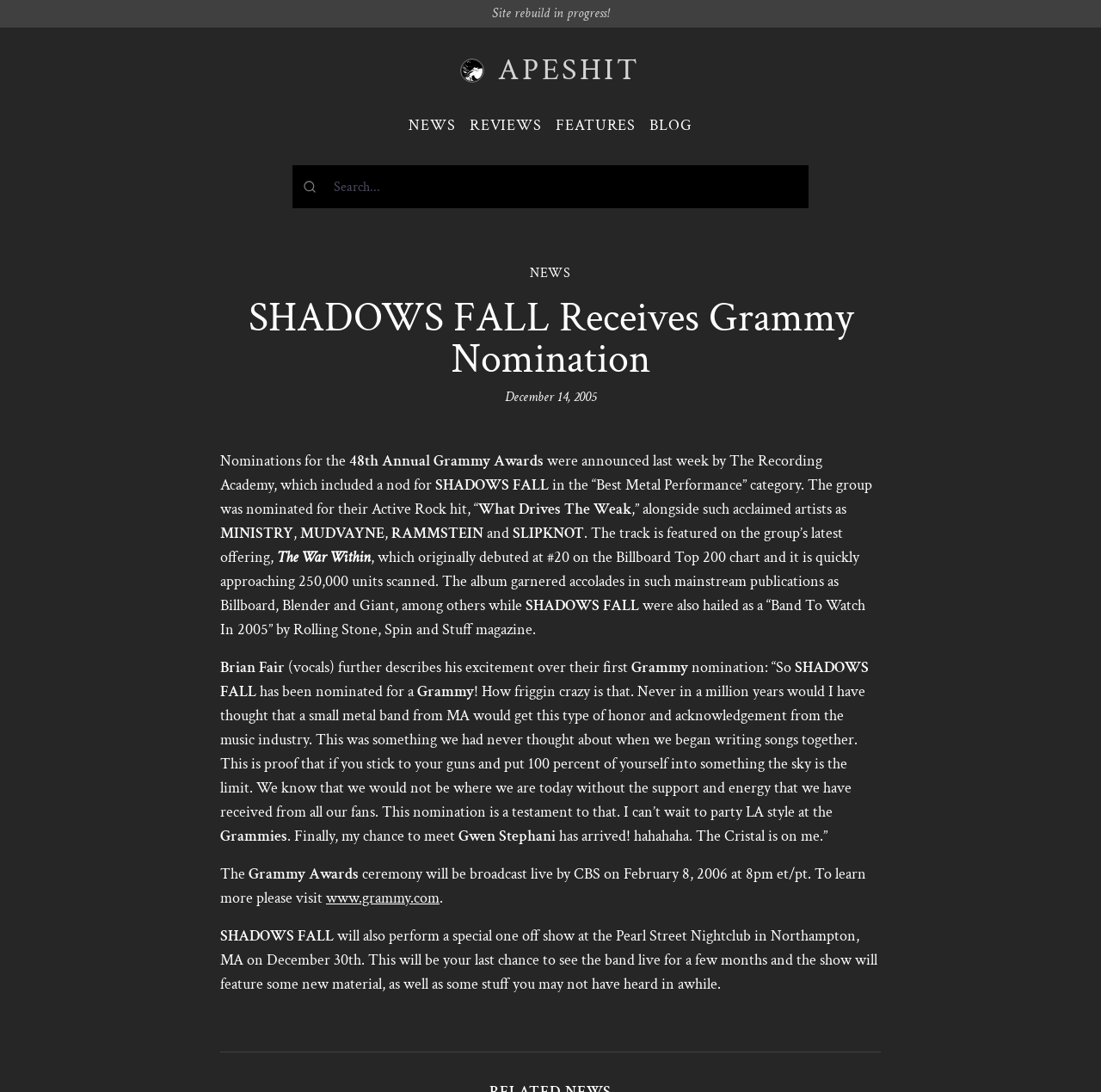Based on the element description "Reviews", predict the bounding box coordinates of the UI element.

[0.426, 0.106, 0.492, 0.124]